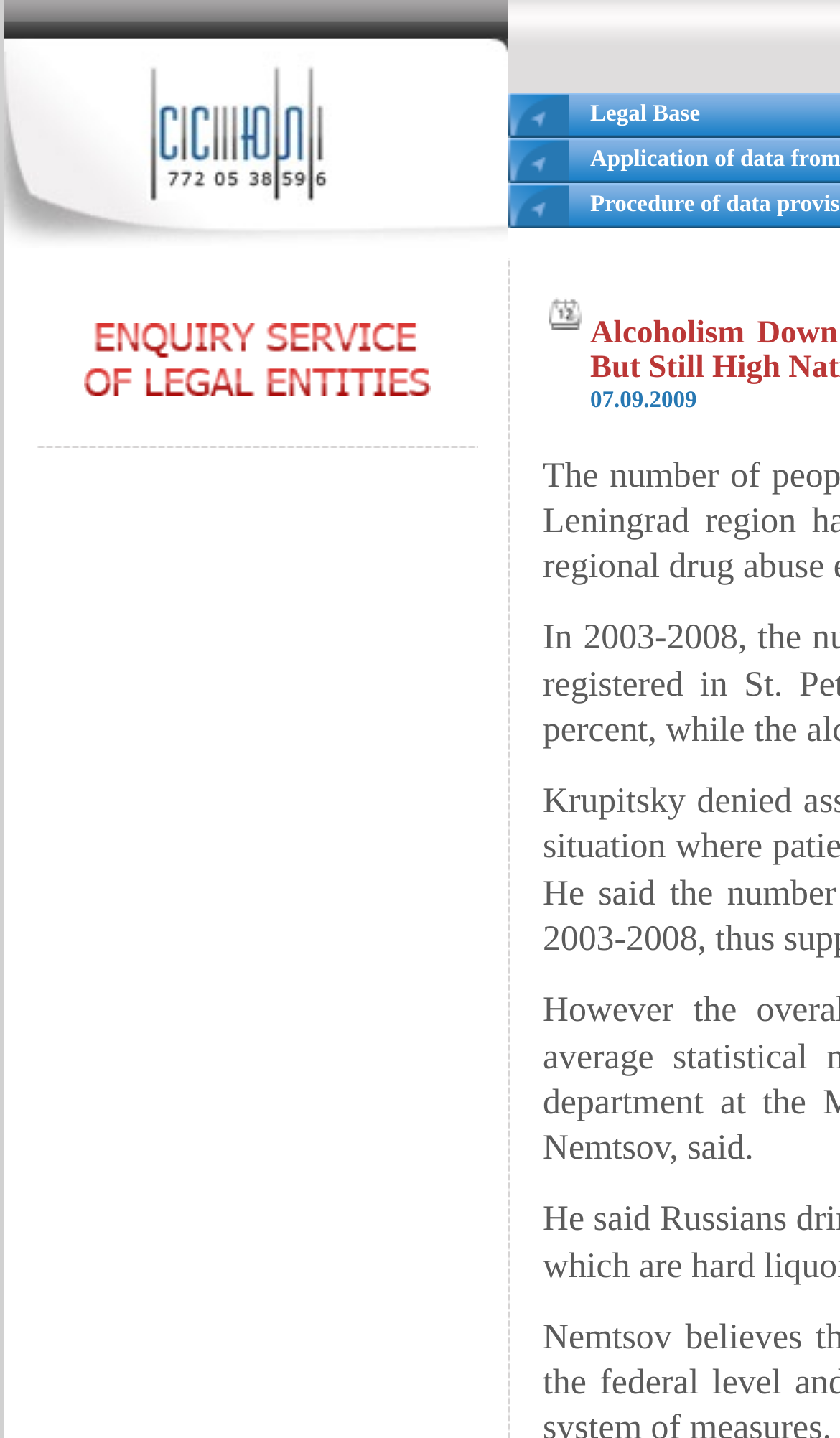Generate a thorough caption detailing the webpage content.

The webpage appears to be a news article page, with a focus on the topic of alcoholism in St Petersburg and its surrounding region. At the top of the page, there is a prominent header section that contains a link to "Enquiry Service of Legal Entities" accompanied by a small image. This section takes up a significant portion of the top area of the page.

Below the header section, there is a table with two rows. The first row contains an image related to "Enquiry Service of Legal Entities" on the left side, taking up about half of the row's width. The second row is empty, with no visible content.

On the right side of the page, there are three small, stacked rectangular areas with no visible content. These areas are positioned vertically, with the top one being the smallest and the bottom one being the largest.

The overall layout of the page is simple, with a clear focus on the header section and the table below it. The use of images and empty spaces creates a sense of balance and organization on the page.